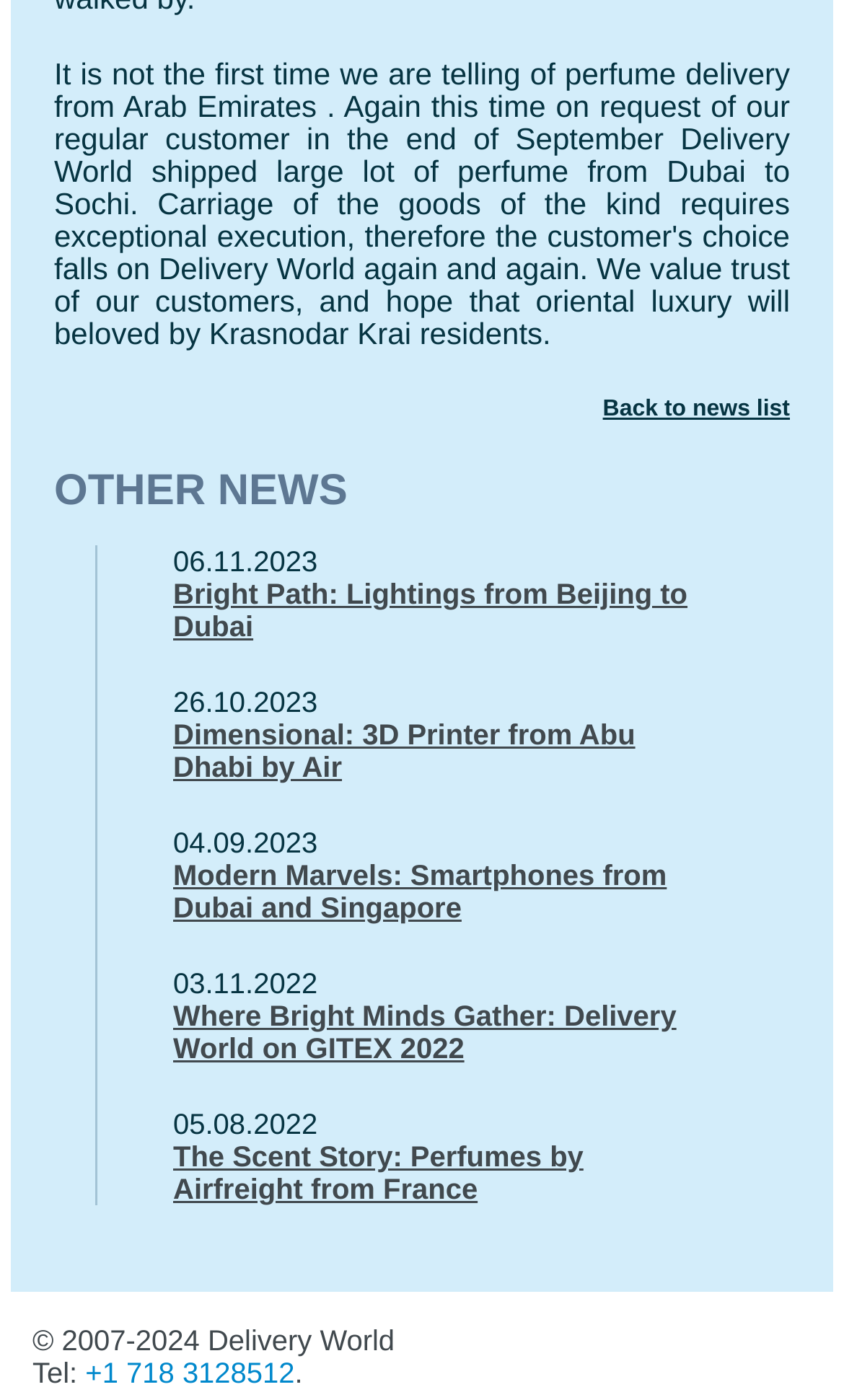Please give a succinct answer to the question in one word or phrase:
How many news articles are listed?

8